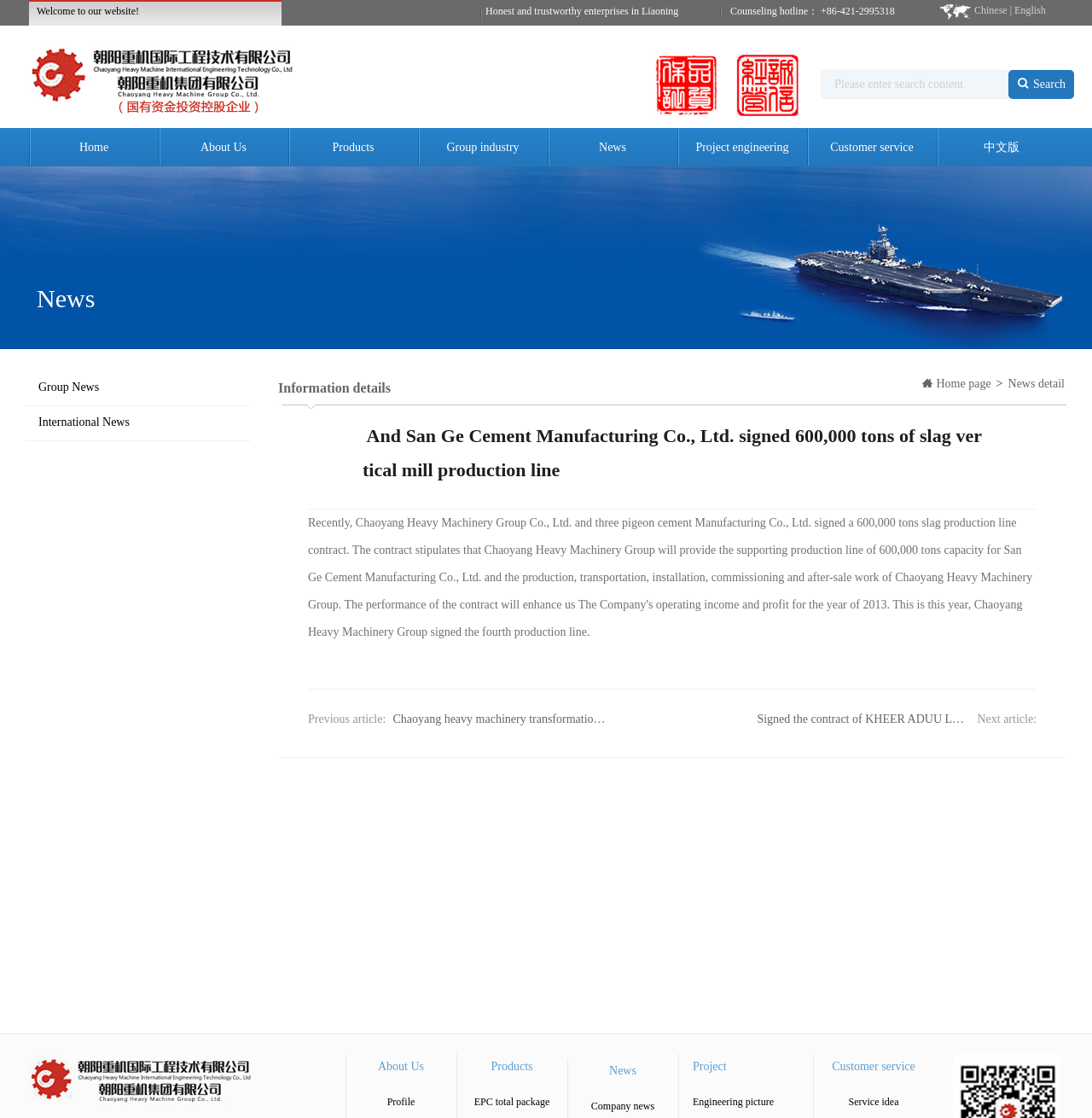Could you provide the bounding box coordinates for the portion of the screen to click to complete this instruction: "View the About Us page"?

[0.145, 0.115, 0.264, 0.149]